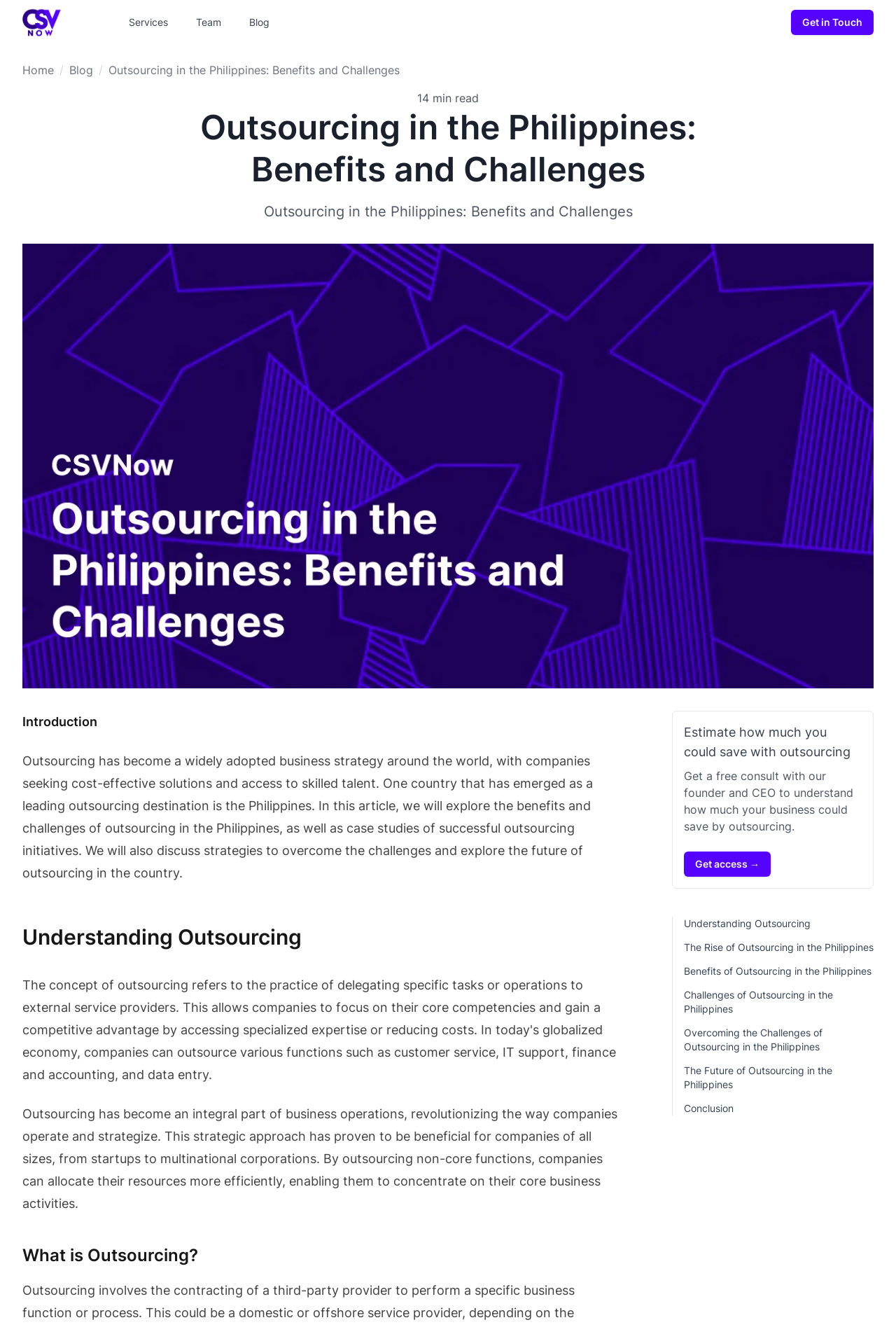Identify the coordinates of the bounding box for the element that must be clicked to accomplish the instruction: "Click the 'Get in Touch' button".

[0.883, 0.007, 0.975, 0.026]